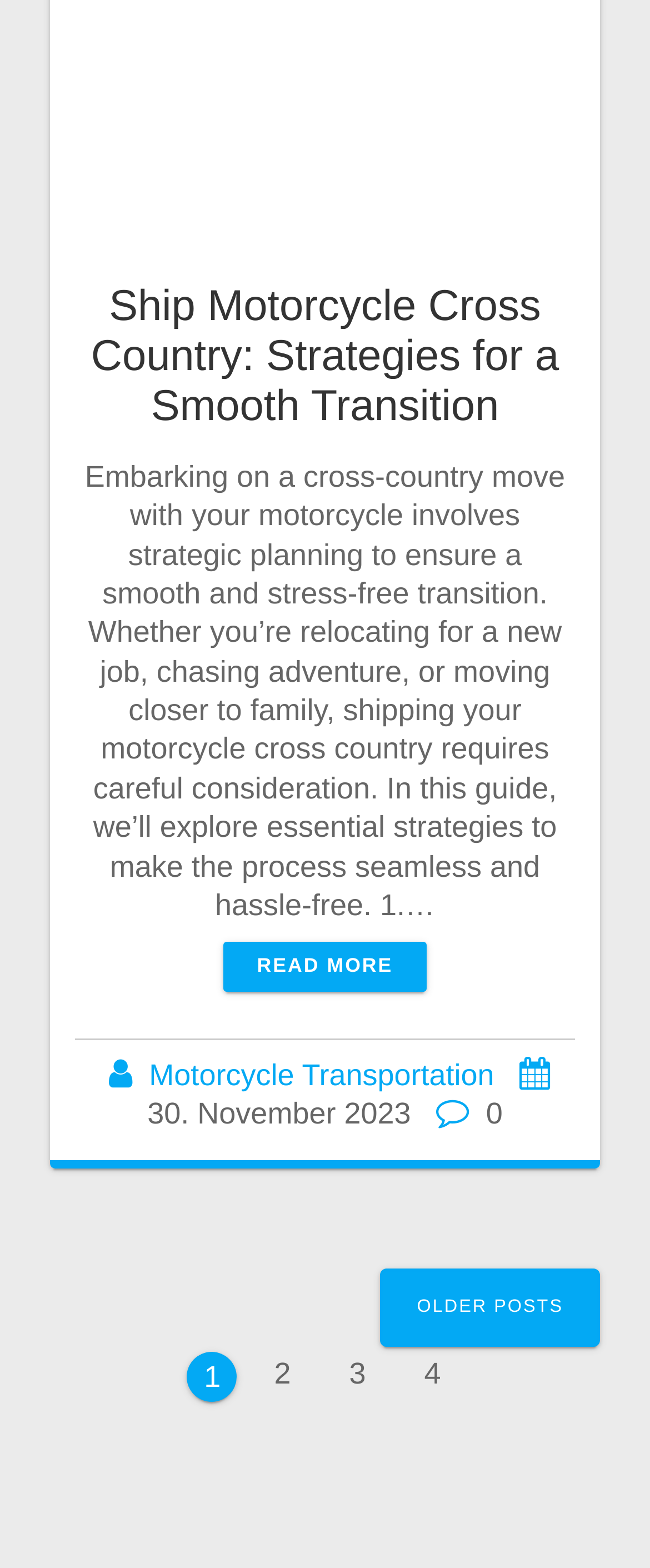What type of navigation is available at the bottom of the page?
Give a thorough and detailed response to the question.

The presence of links such as 'Page 2', 'Page 3', and 'OLDER POSTS' at the bottom of the page indicates that the user can navigate to other pages of the website, likely to access more articles or content.